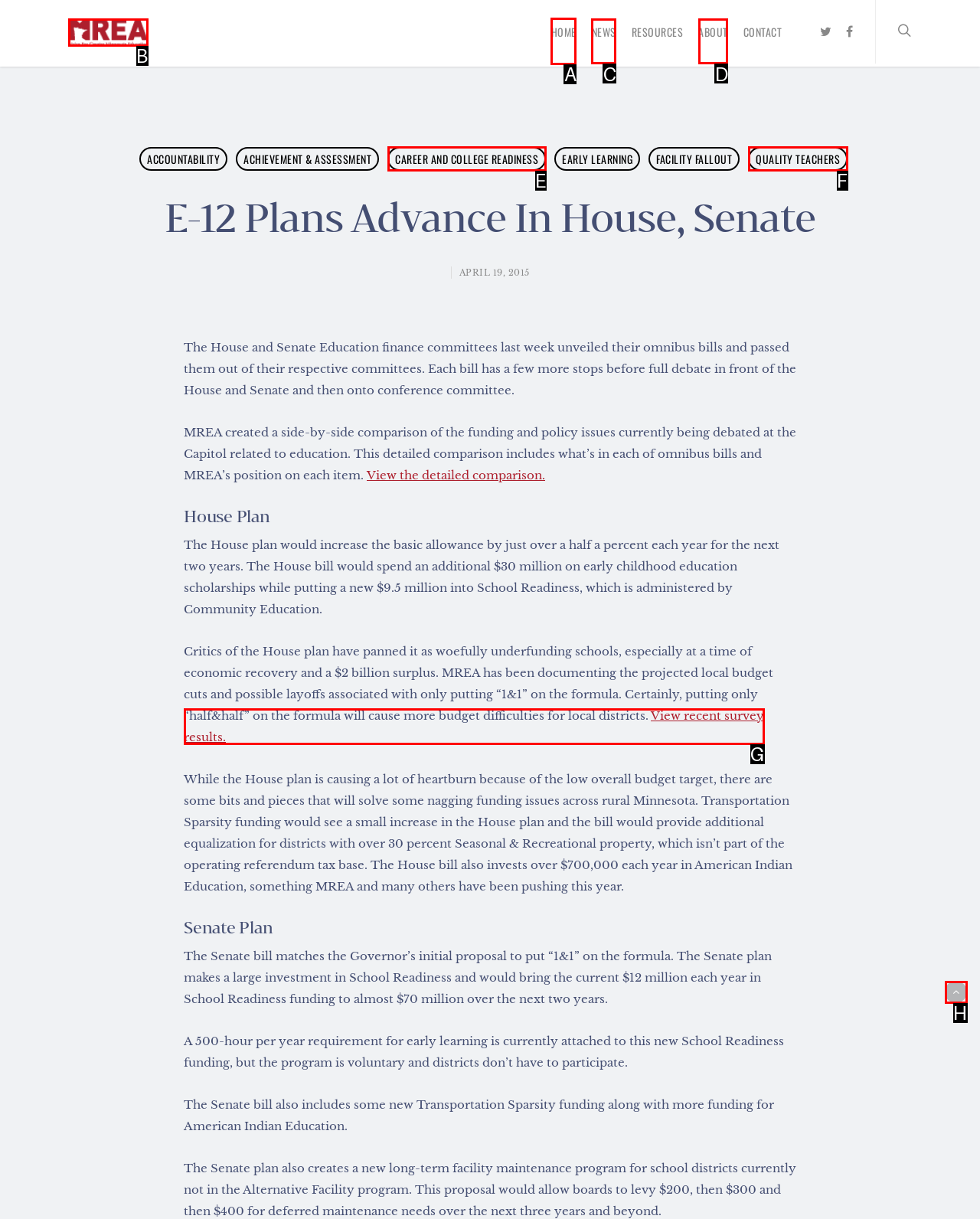Identify which HTML element to click to fulfill the following task: Click on HOME. Provide your response using the letter of the correct choice.

A